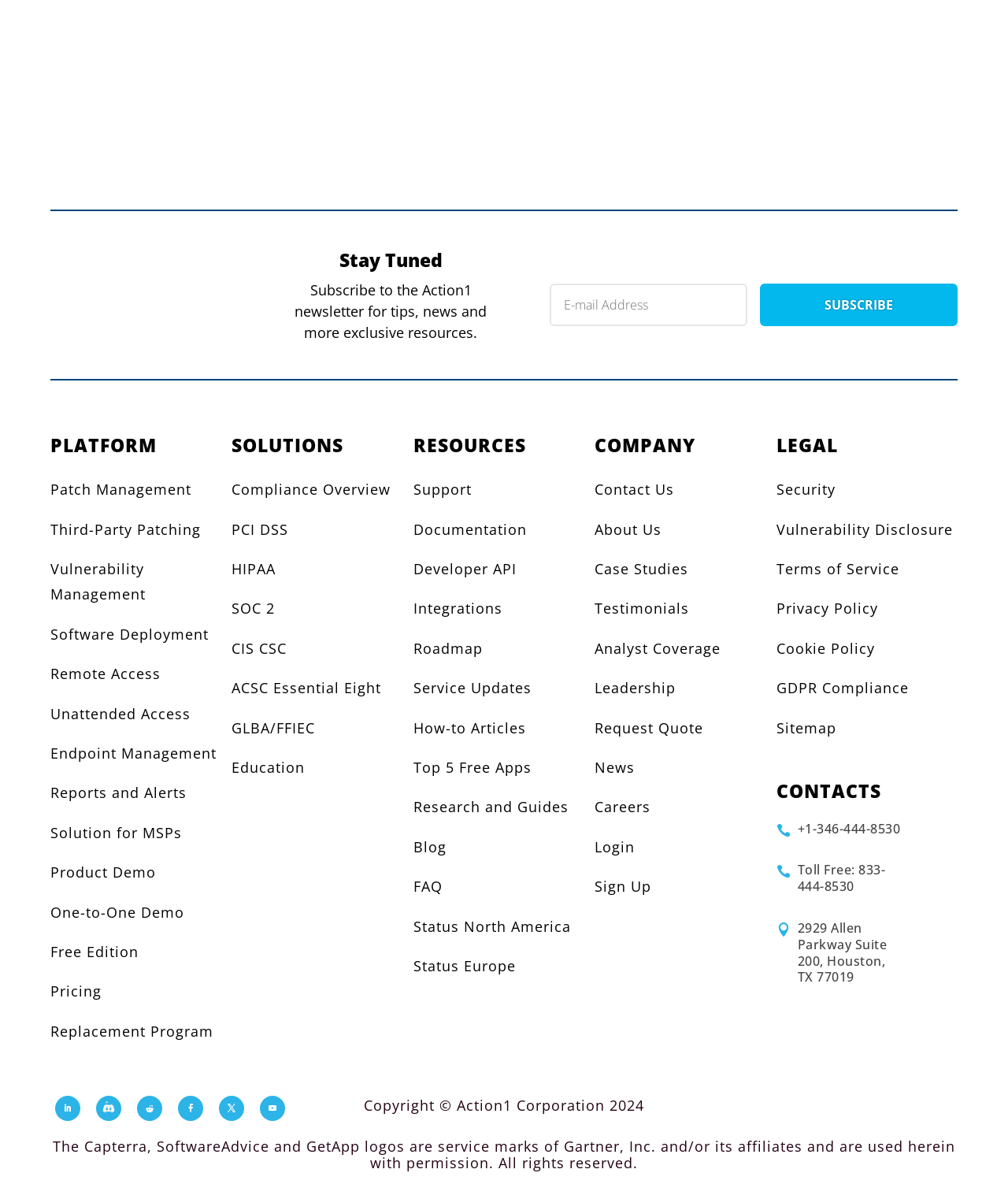Identify the bounding box coordinates of the specific part of the webpage to click to complete this instruction: "Click on Patch Management".

[0.05, 0.405, 0.19, 0.421]